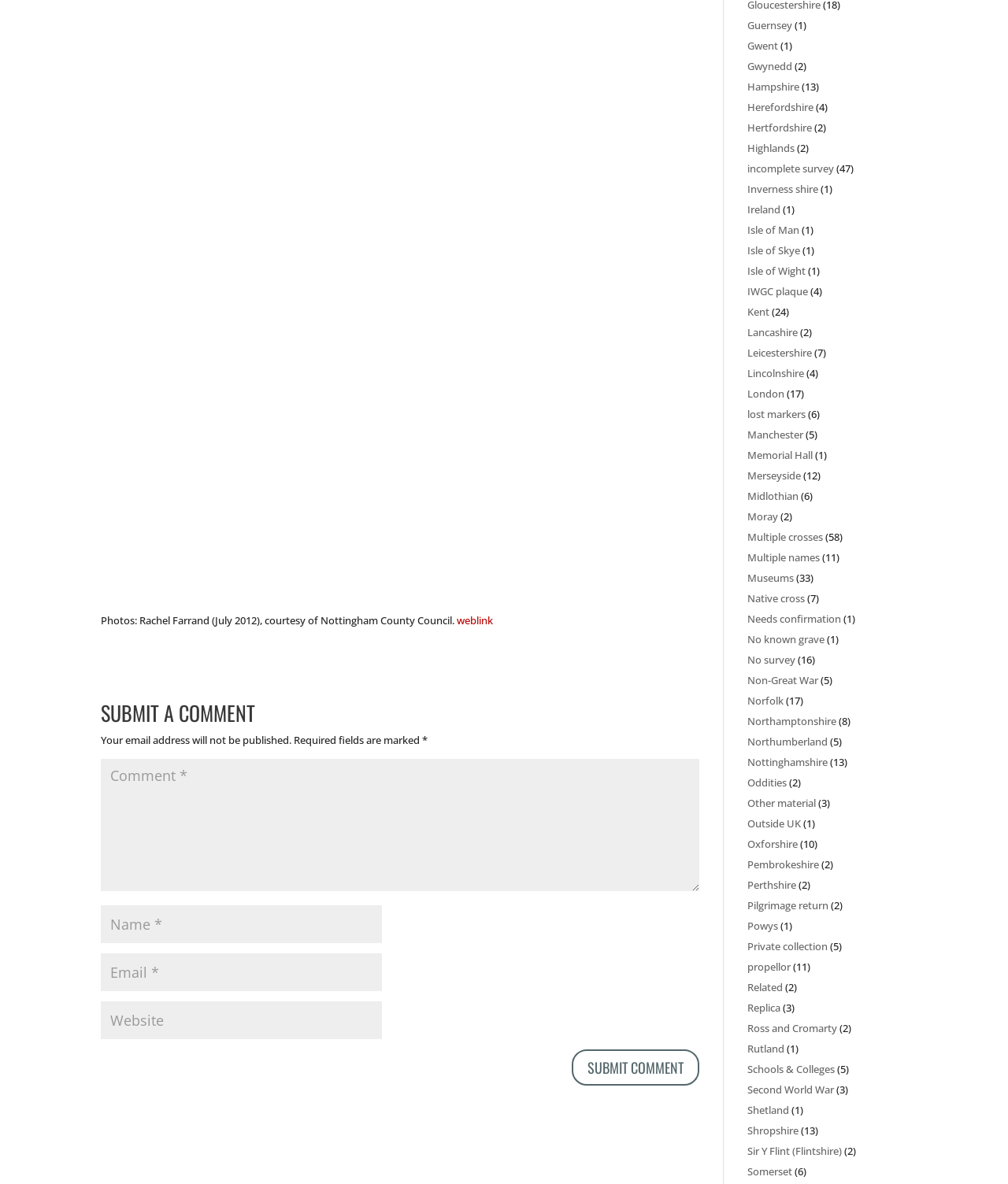For the given element description incomplete survey, determine the bounding box coordinates of the UI element. The coordinates should follow the format (top-left x, top-left y, bottom-right x, bottom-right y) and be within the range of 0 to 1.

[0.741, 0.136, 0.827, 0.148]